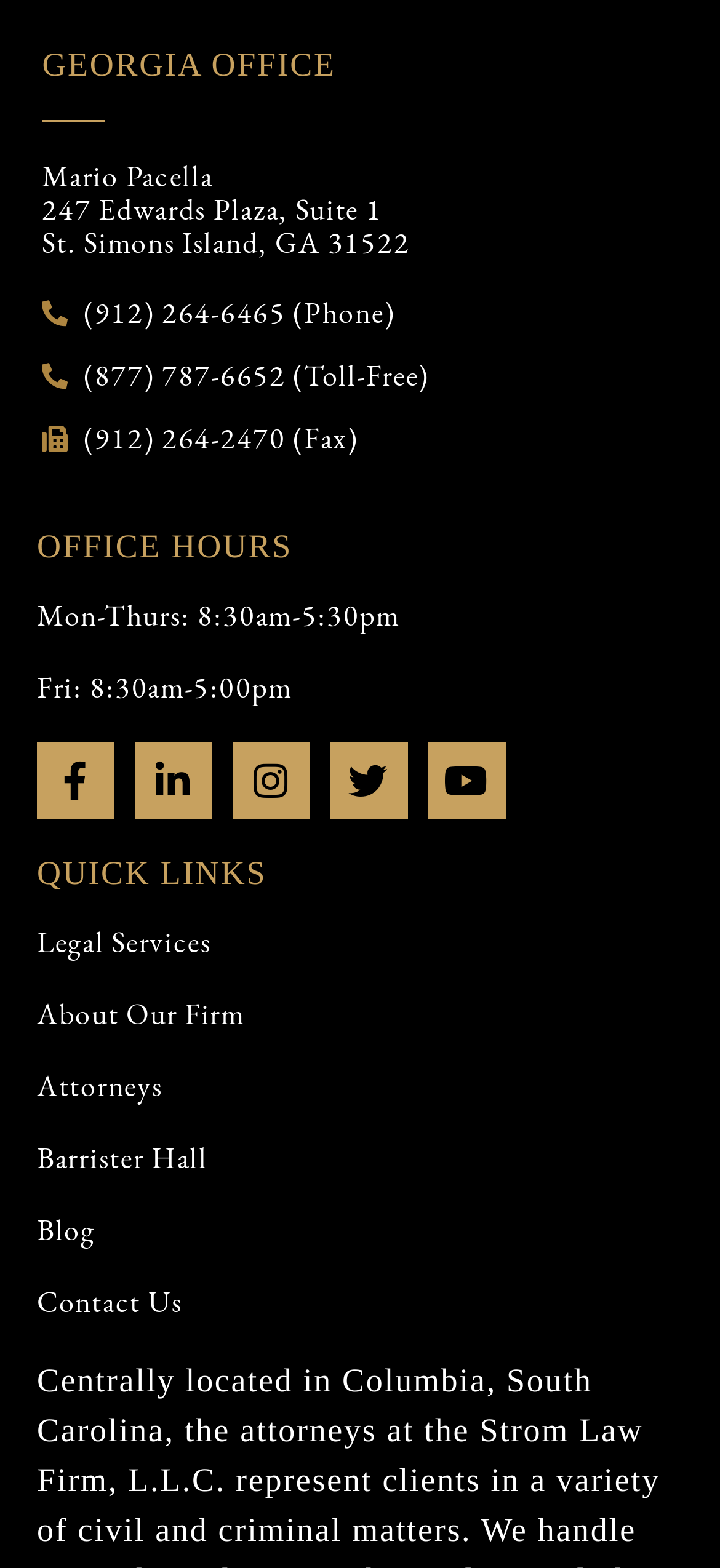Bounding box coordinates are specified in the format (top-left x, top-left y, bottom-right x, bottom-right y). All values are floating point numbers bounded between 0 and 1. Please provide the bounding box coordinate of the region this sentence describes: About Our Firm

[0.051, 0.637, 0.949, 0.658]